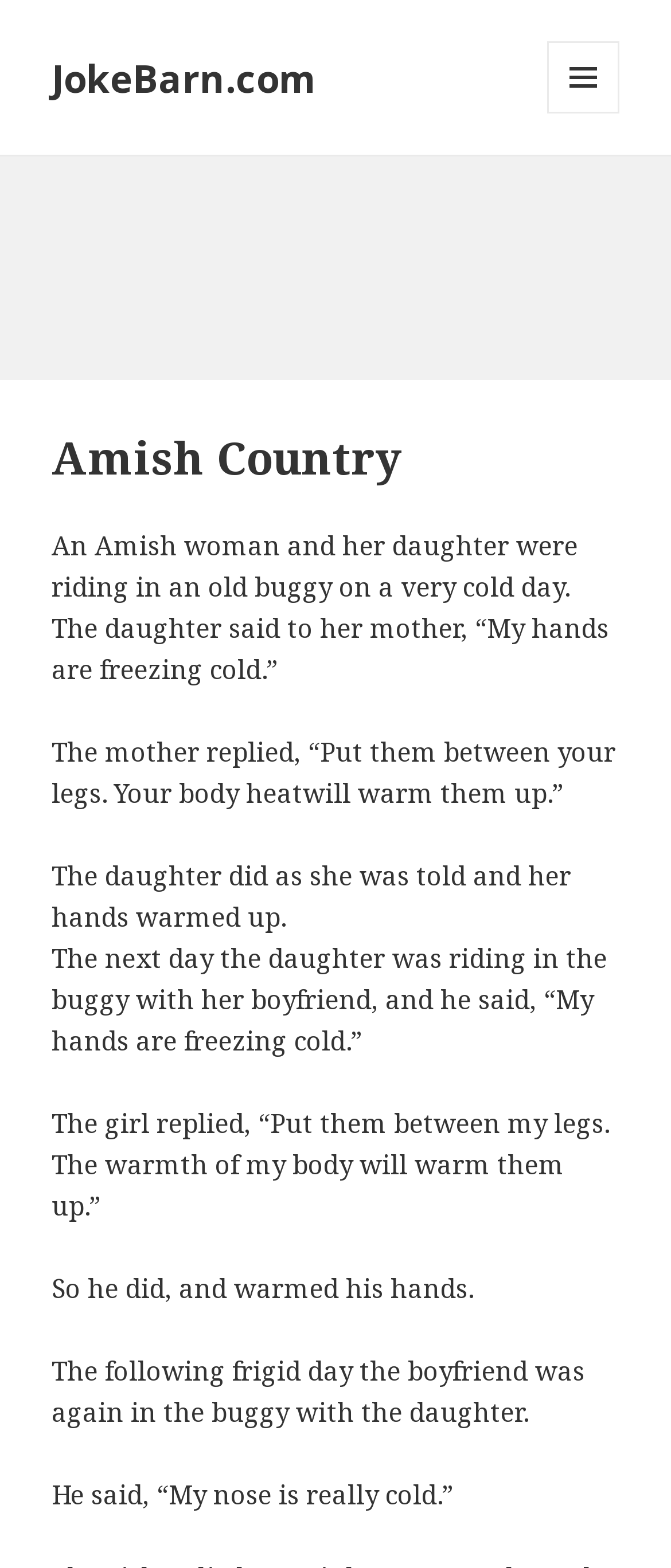What is the relationship between the two main characters?
Based on the visual, give a brief answer using one word or a short phrase.

Mother and daughter